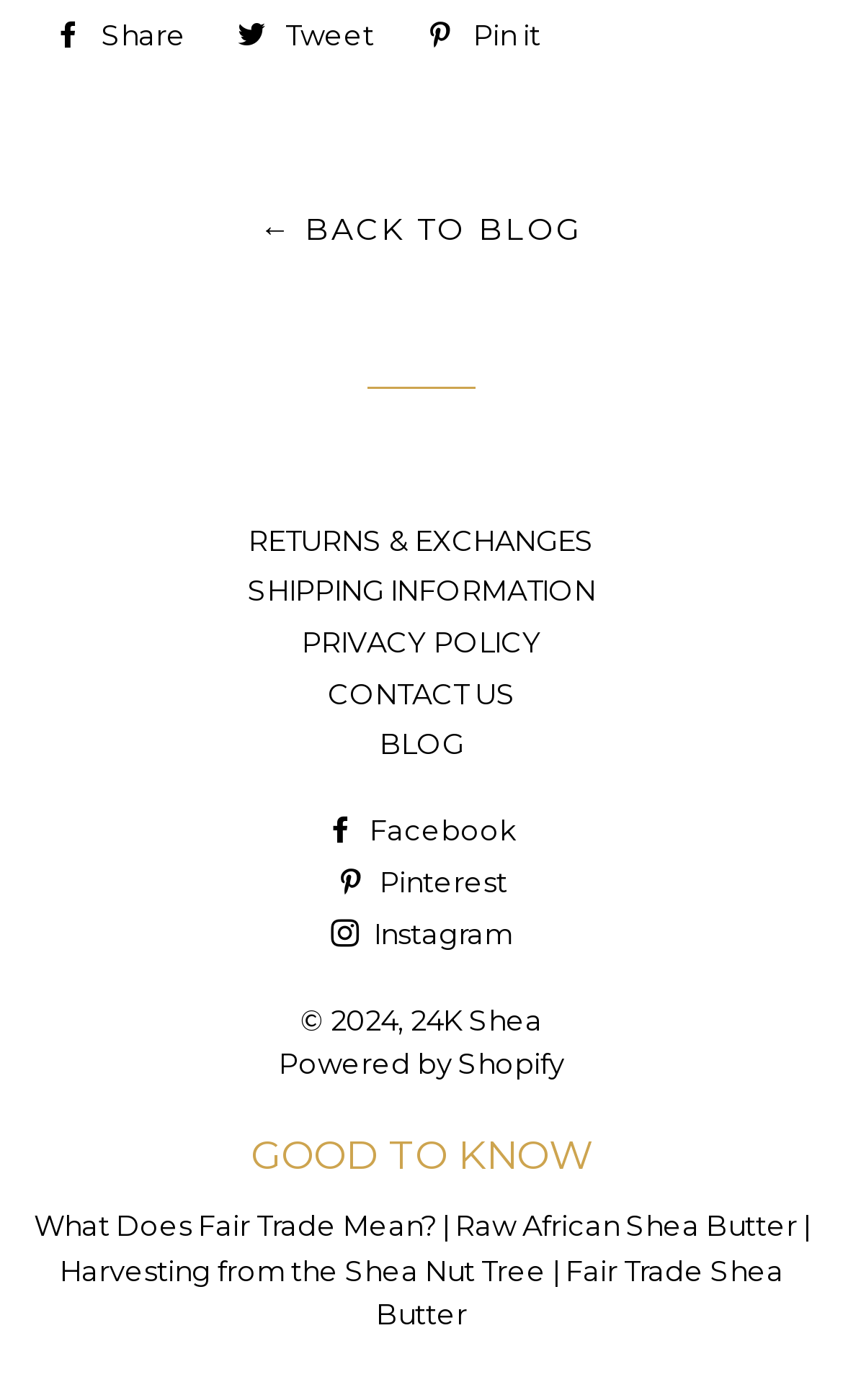Carefully examine the image and provide an in-depth answer to the question: How many social media links are present?

There are four social media links present on the webpage: Facebook, Twitter, Pinterest, and Instagram. These links can be found at the top and bottom of the webpage.